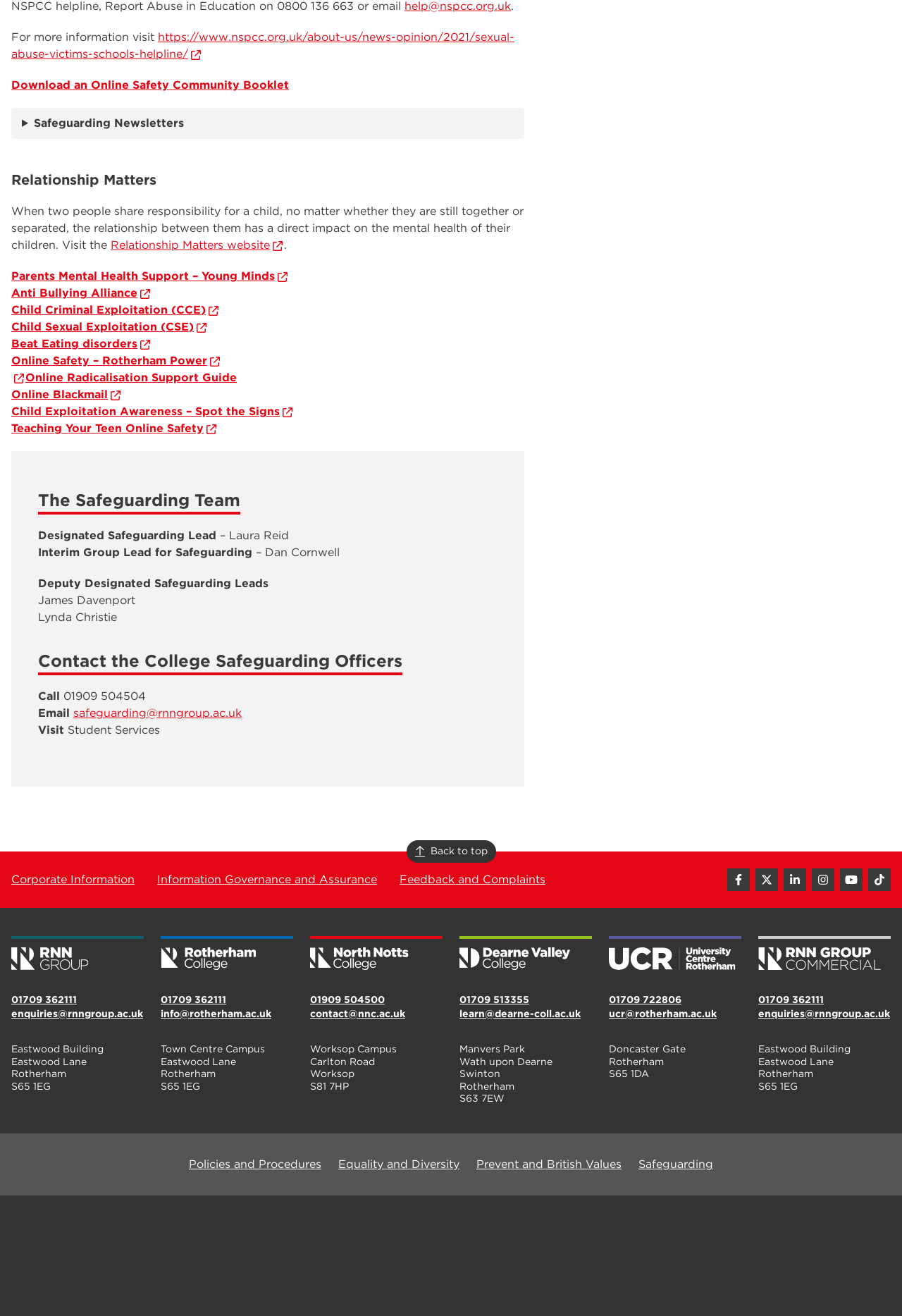What is the phone number to contact the college?
Based on the screenshot, give a detailed explanation to answer the question.

The question can be answered by looking at the section 'Contact the College Safeguarding Officers' where the phone number is provided.